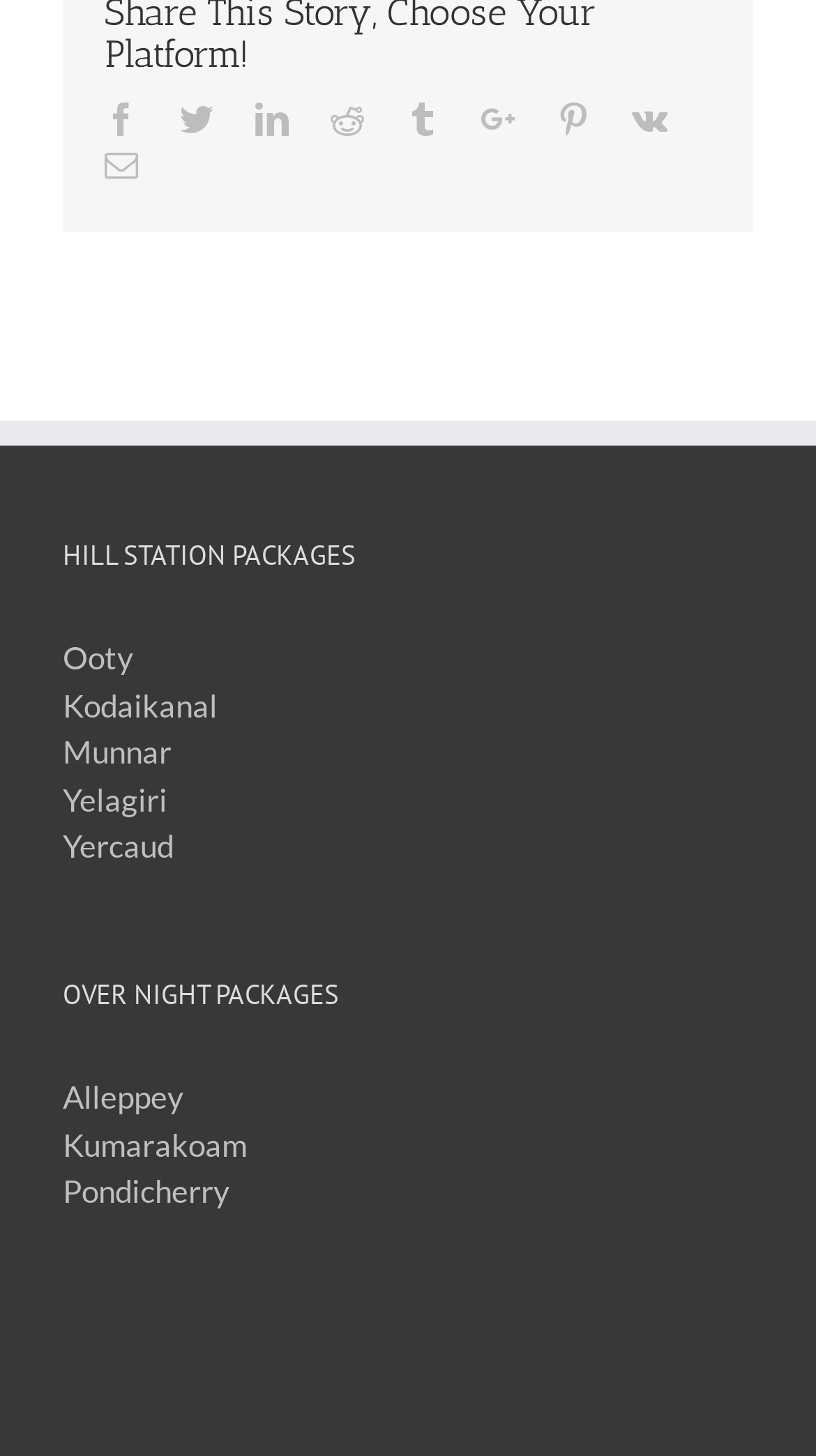Indicate the bounding box coordinates of the element that needs to be clicked to satisfy the following instruction: "Explore Yercaud". The coordinates should be four float numbers between 0 and 1, i.e., [left, top, right, bottom].

[0.077, 0.565, 0.923, 0.597]